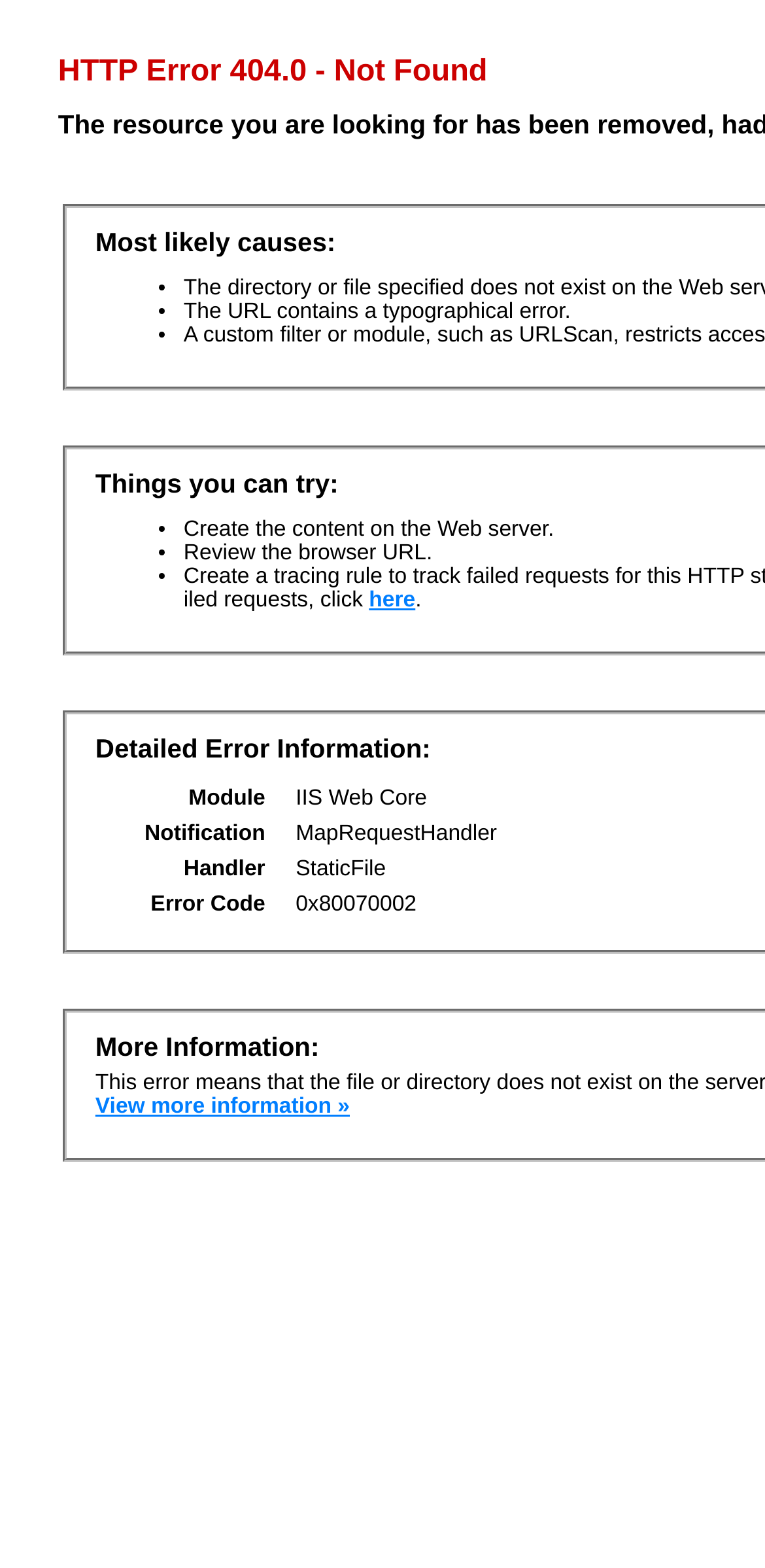Provide a one-word or short-phrase answer to the question:
What is the module involved in the error?

IIS Web Core